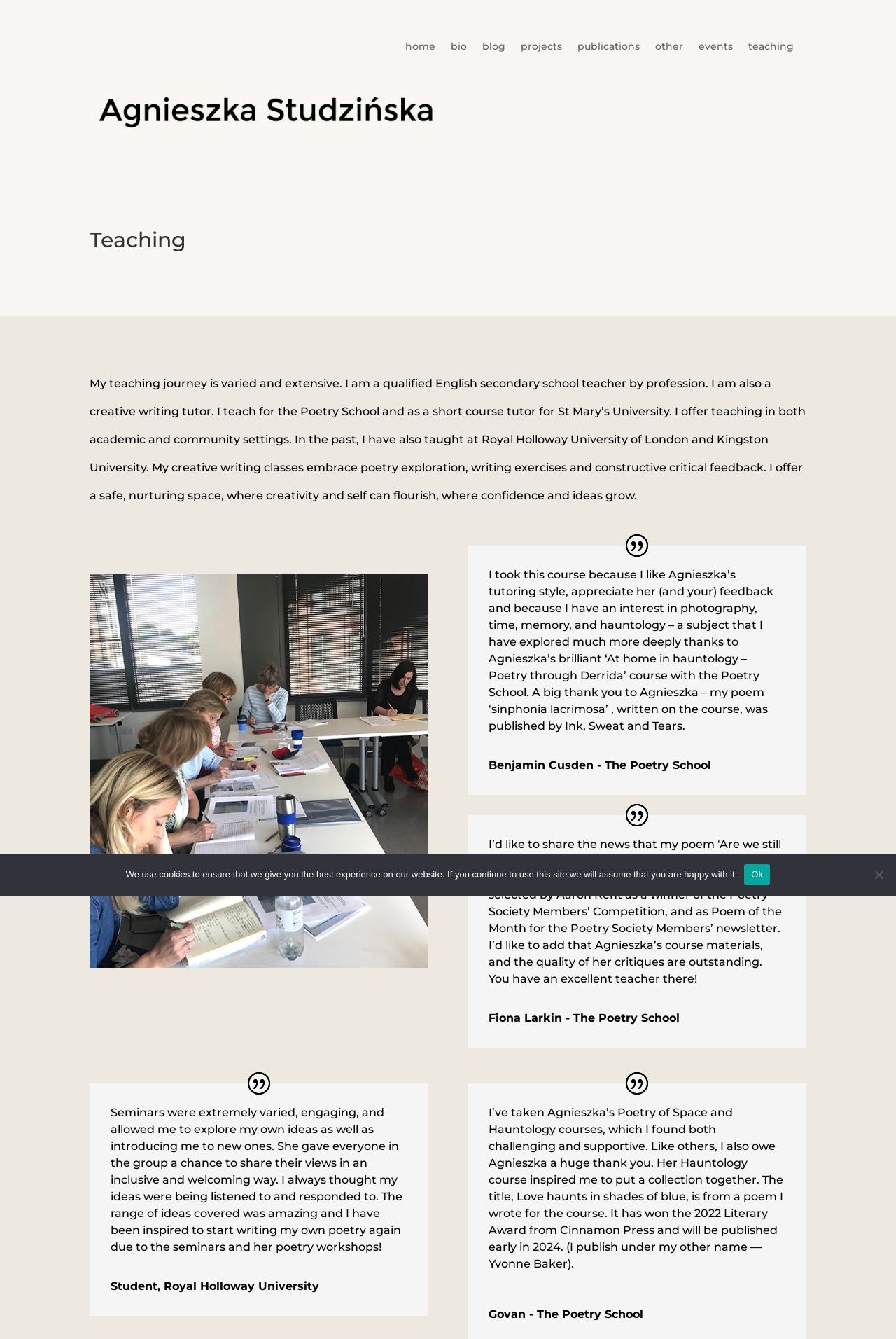What is the name of the course mentioned in the testimonial by Benjamin Cusden?
Respond to the question with a single word or phrase according to the image.

At home in hauntology